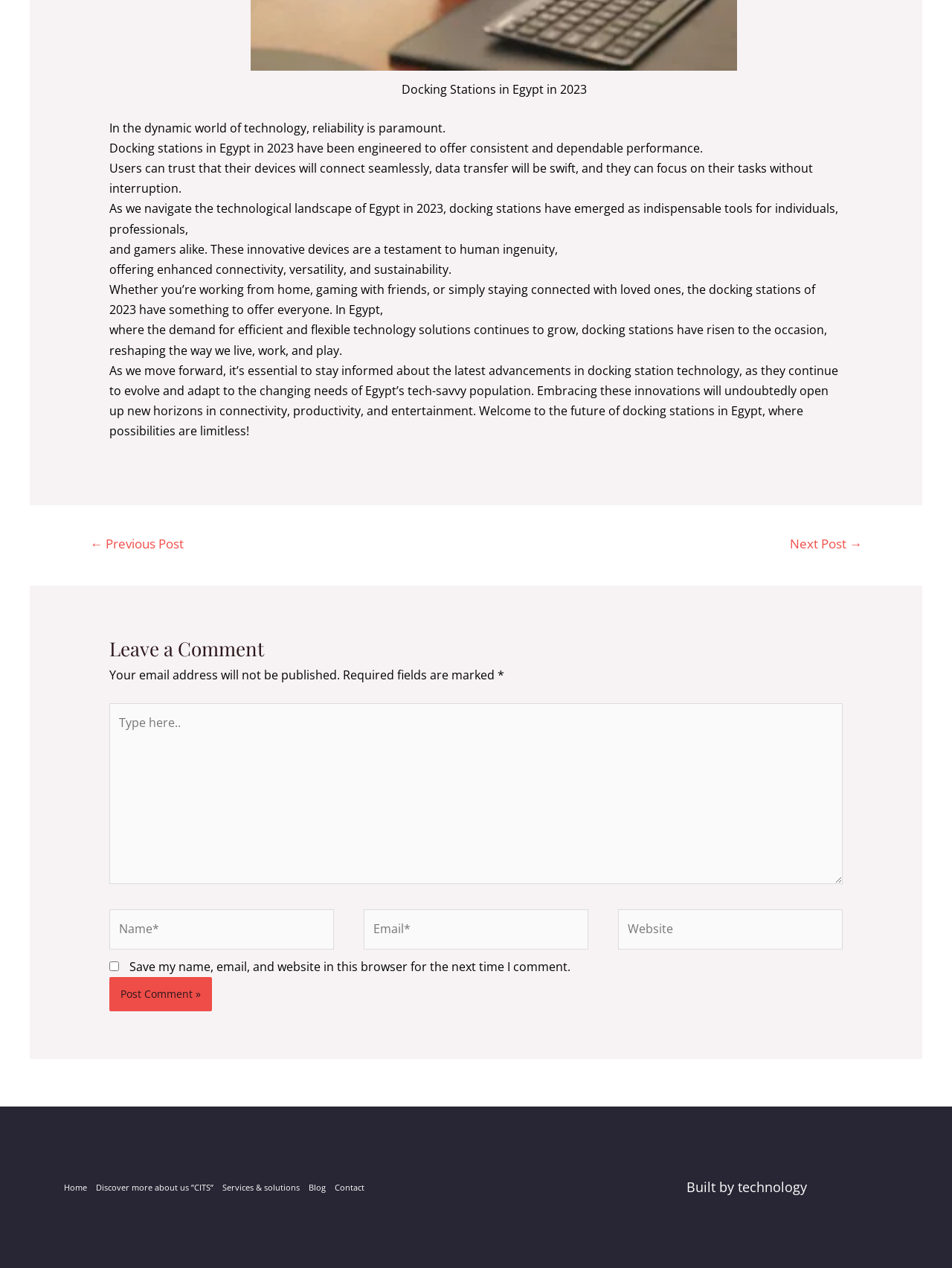Highlight the bounding box coordinates of the element that should be clicked to carry out the following instruction: "Go to Applam". The coordinates must be given as four float numbers ranging from 0 to 1, i.e., [left, top, right, bottom].

None